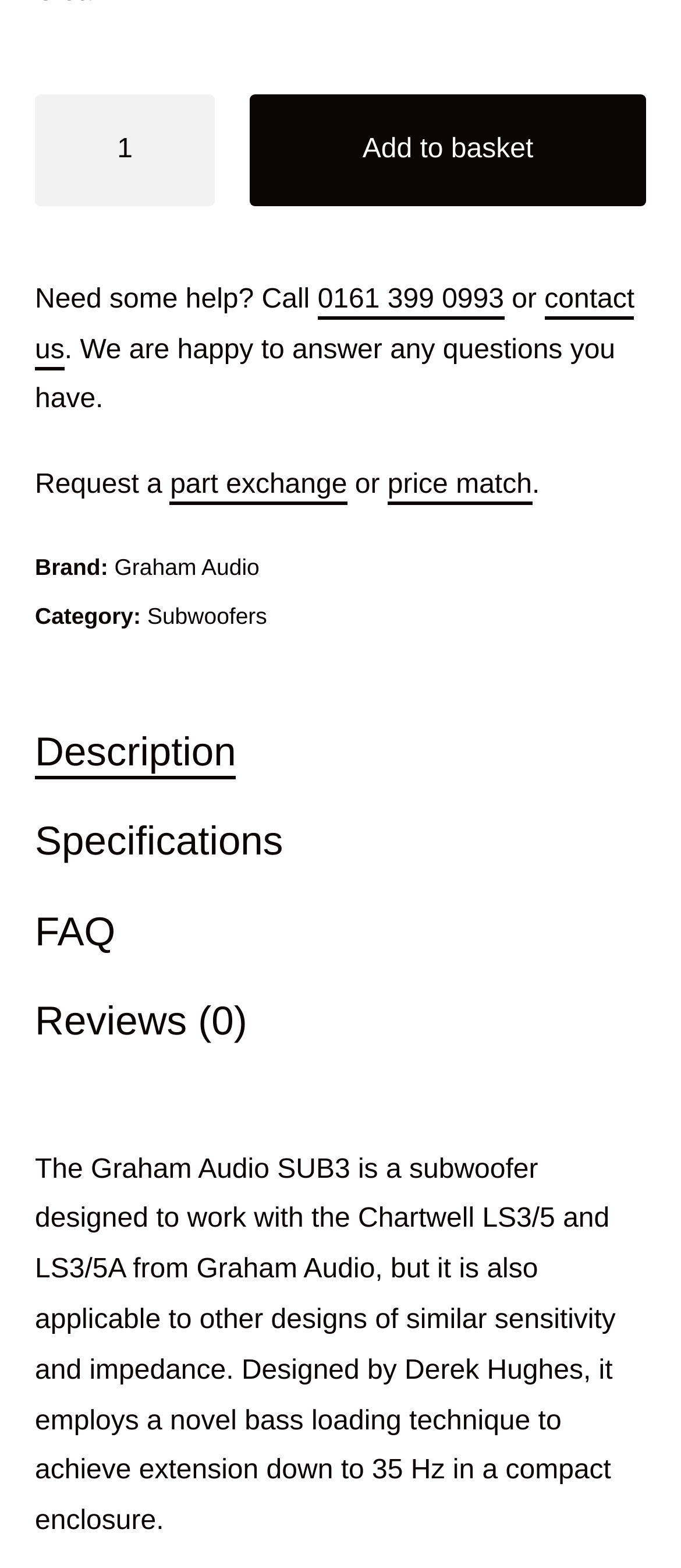Point out the bounding box coordinates of the section to click in order to follow this instruction: "Explore DeFi".

None